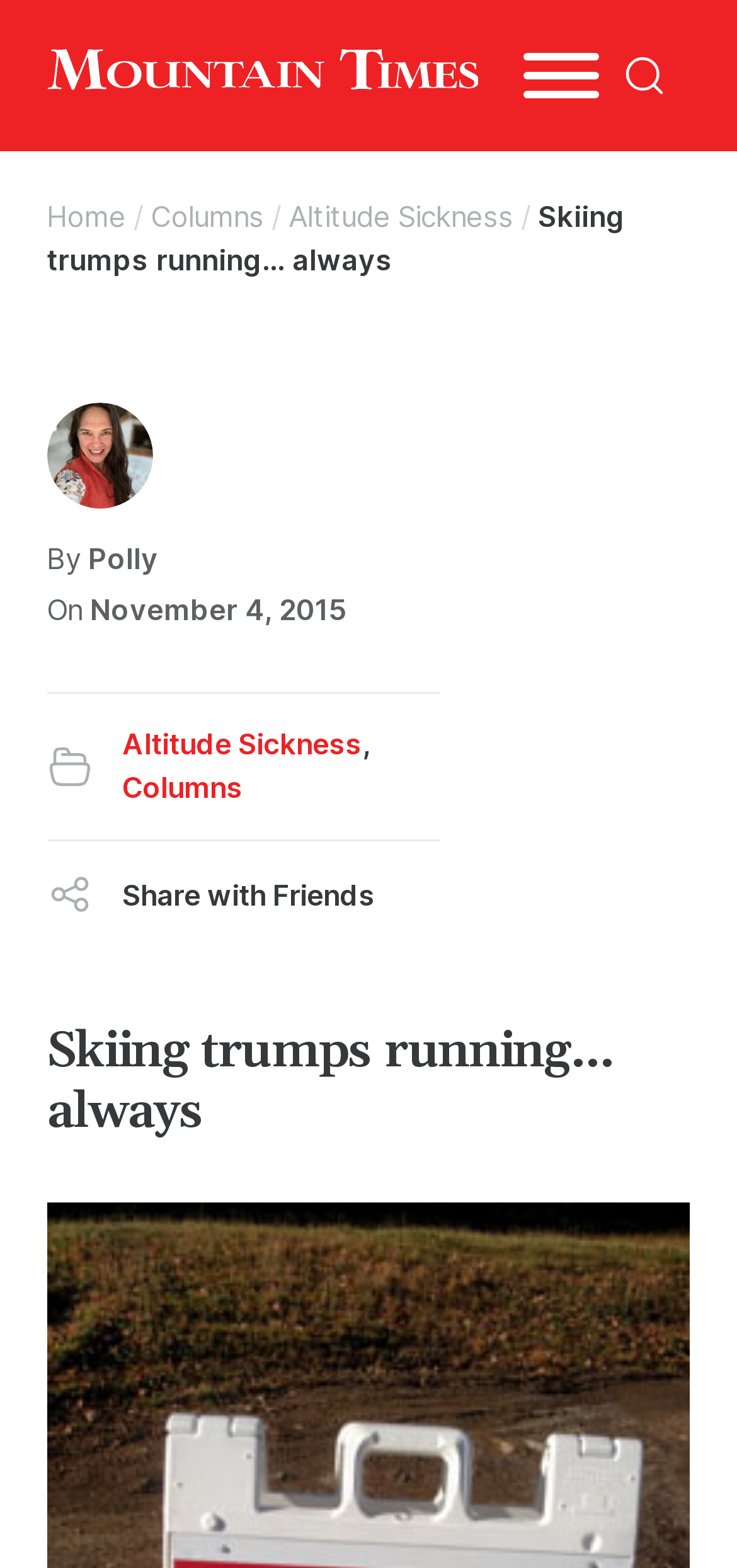Identify the bounding box coordinates of the section that should be clicked to achieve the task described: "Click on the 'Home' link".

[0.063, 0.127, 0.171, 0.15]